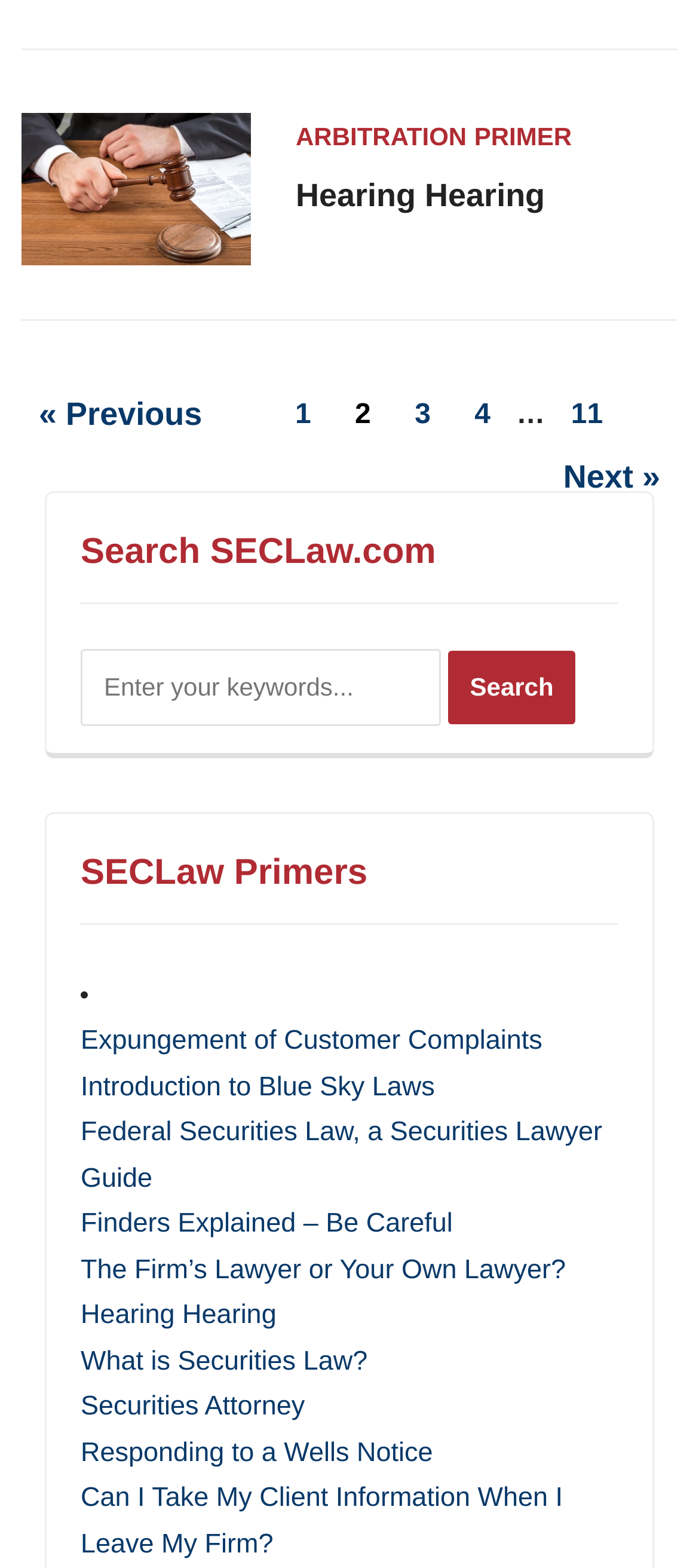Determine the bounding box coordinates for the clickable element required to fulfill the instruction: "Explore Securities Attorney". Provide the coordinates as four float numbers between 0 and 1, i.e., [left, top, right, bottom].

[0.115, 0.888, 0.436, 0.907]